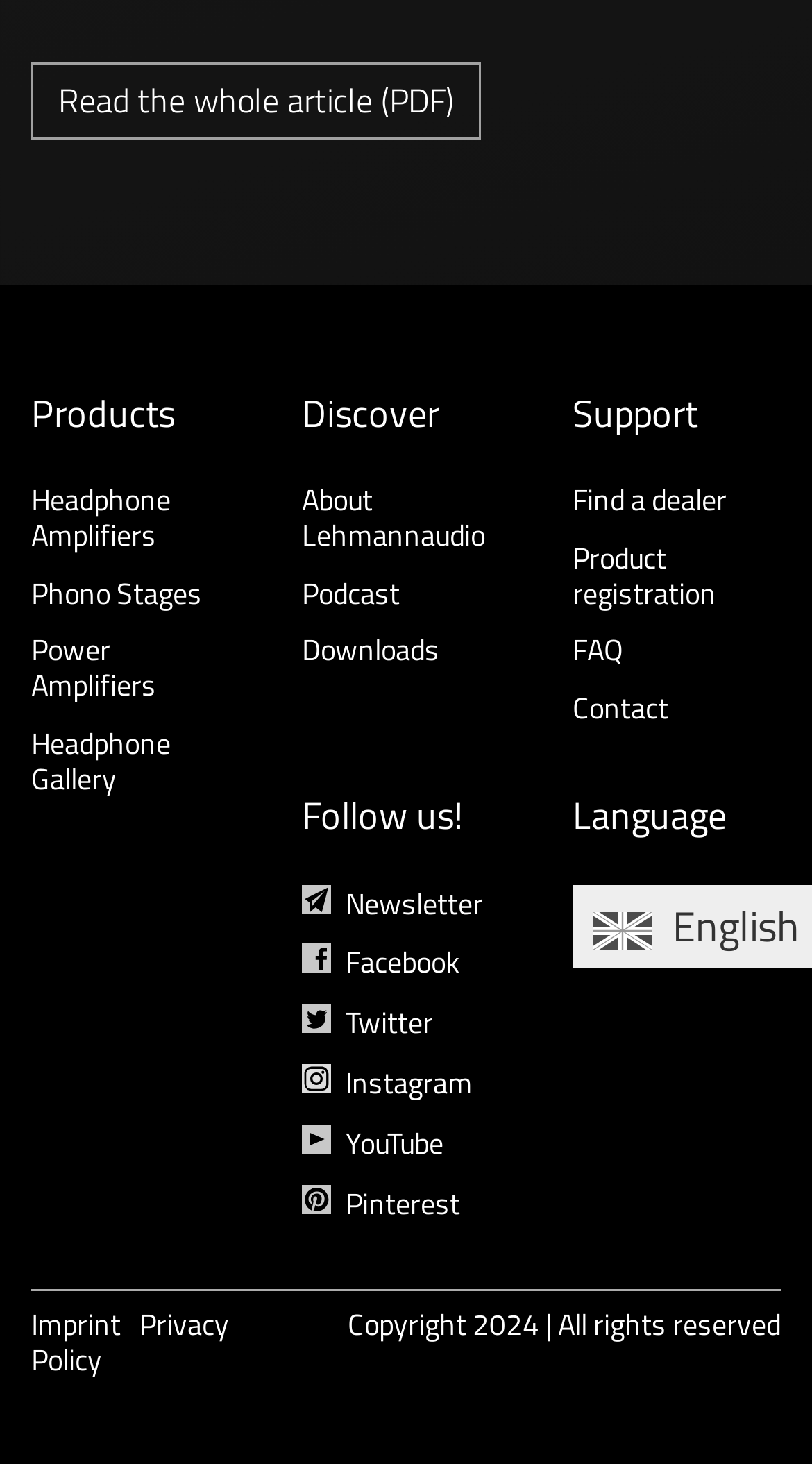Pinpoint the bounding box coordinates of the element that must be clicked to accomplish the following instruction: "Learn about Lehmannaudio". The coordinates should be in the format of four float numbers between 0 and 1, i.e., [left, top, right, bottom].

[0.372, 0.326, 0.597, 0.379]